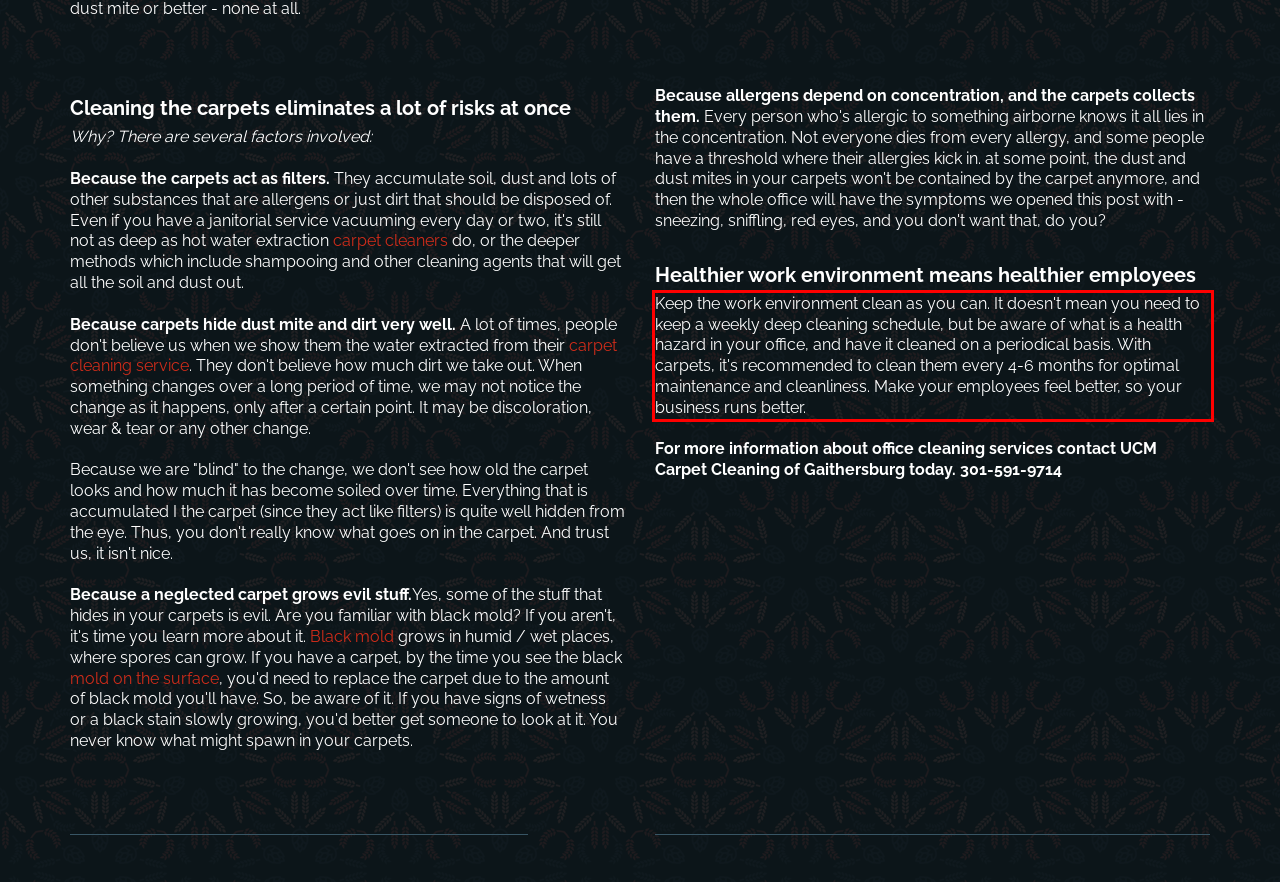Given the screenshot of a webpage, identify the red rectangle bounding box and recognize the text content inside it, generating the extracted text.

Keep the work environment clean as you can. It doesn't mean you need to keep a weekly deep cleaning schedule, but be aware of what is a health hazard in your office, and have it cleaned on a periodical basis. With carpets, it's recommended to clean them every 4-6 months for optimal maintenance and cleanliness. Make your employees feel better, so your business runs better.